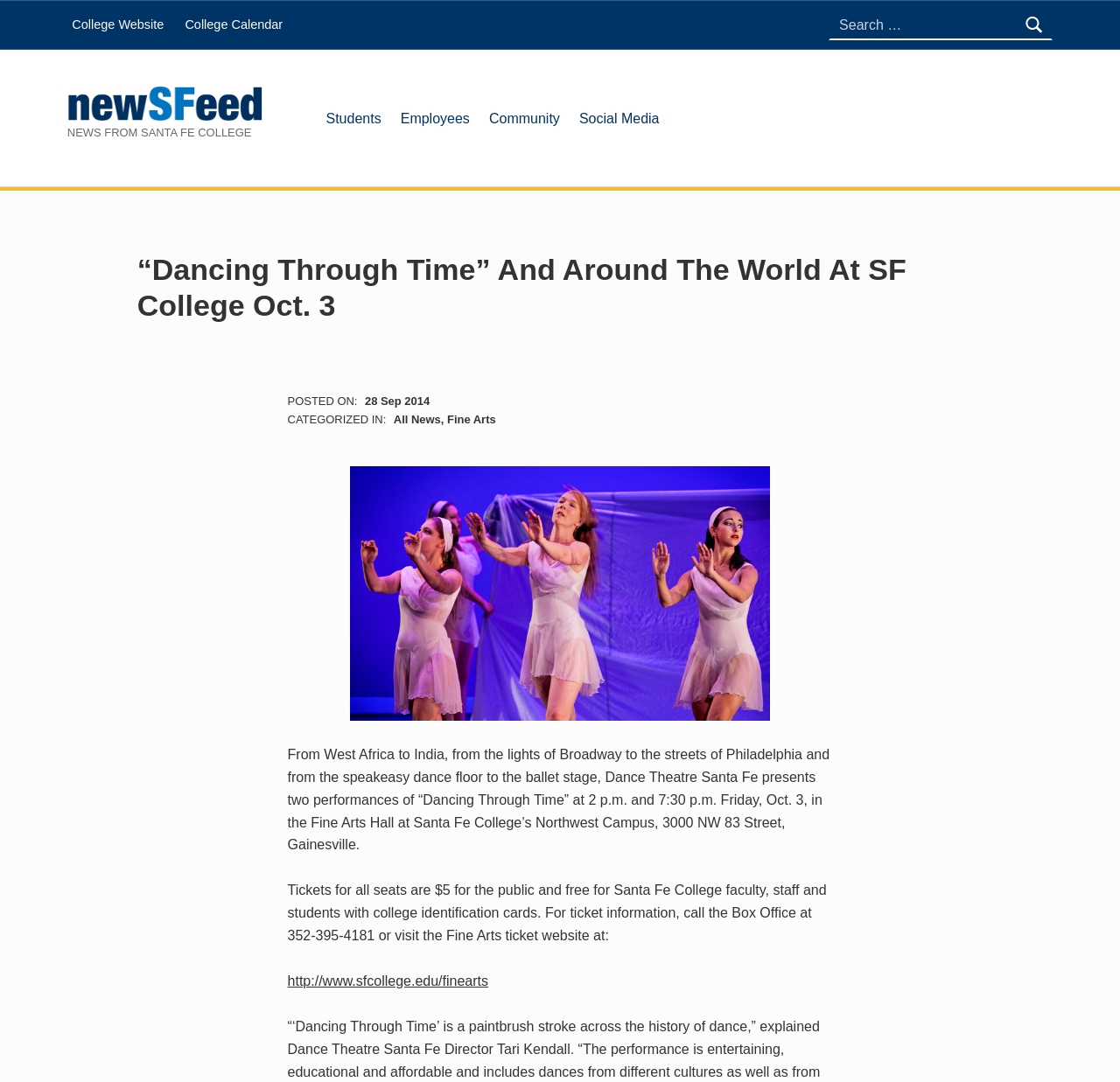Please determine the bounding box of the UI element that matches this description: parent_node: Search for: value="Search". The coordinates should be given as (top-left x, top-left y, bottom-right x, bottom-right y), with all values between 0 and 1.

[0.907, 0.004, 0.94, 0.043]